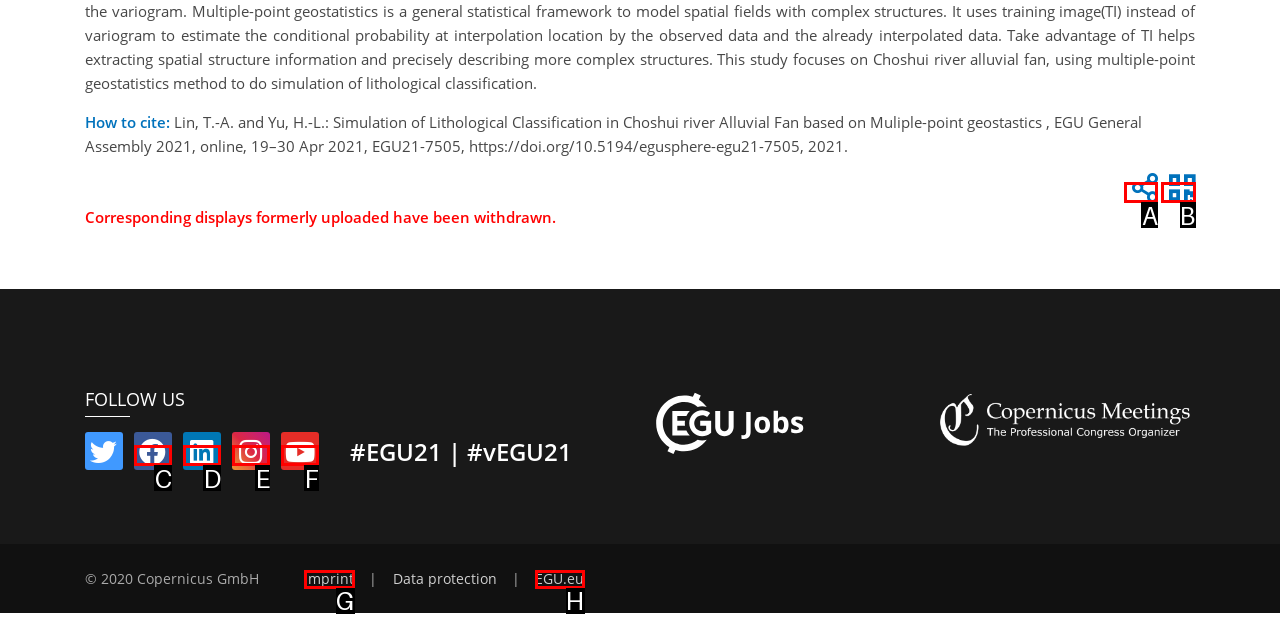Tell me which one HTML element best matches the description: title="Copy to clipboard" Answer with the option's letter from the given choices directly.

A